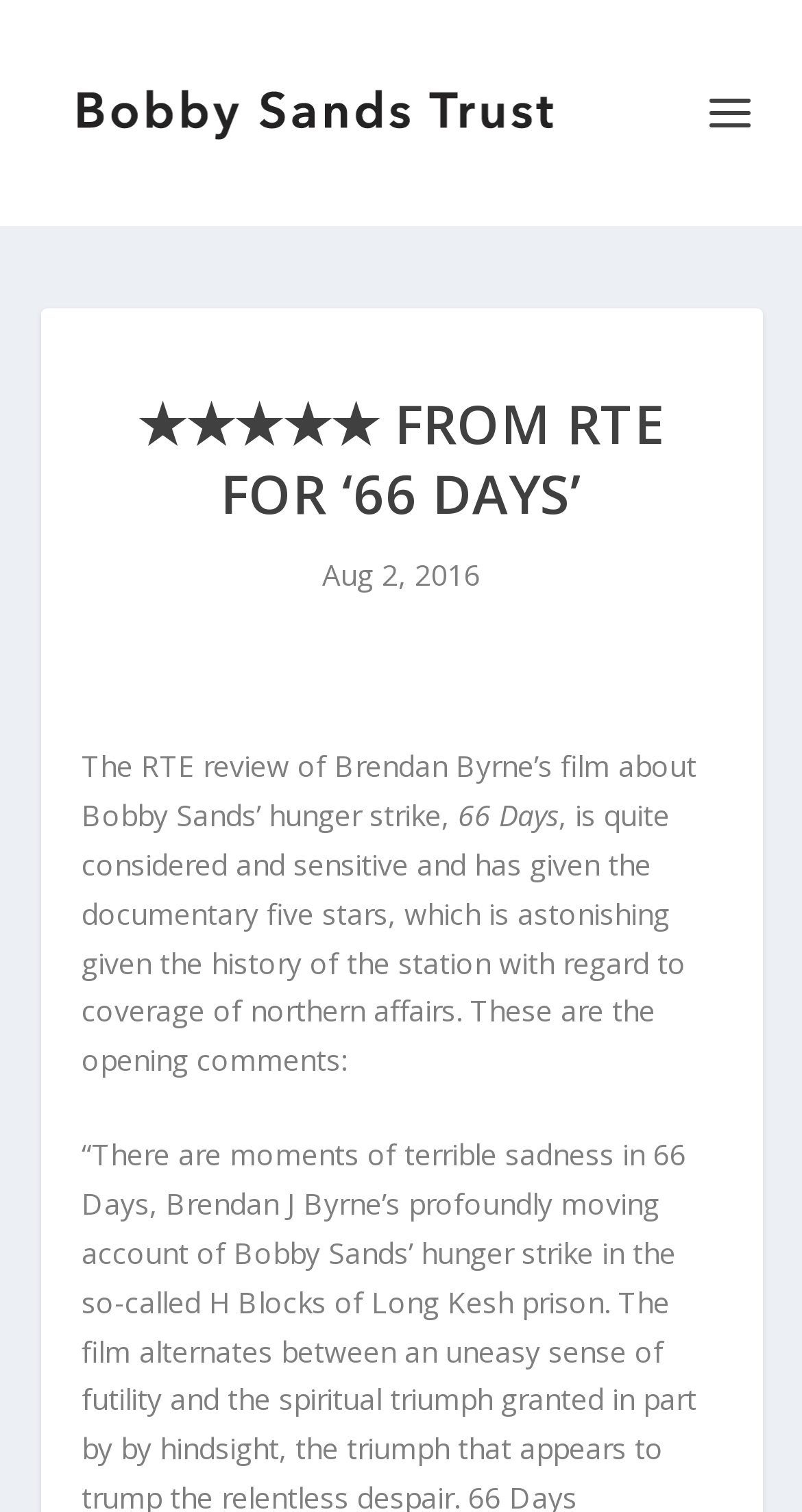Use a single word or phrase to answer the question:
What is the name of the film reviewed?

66 Days